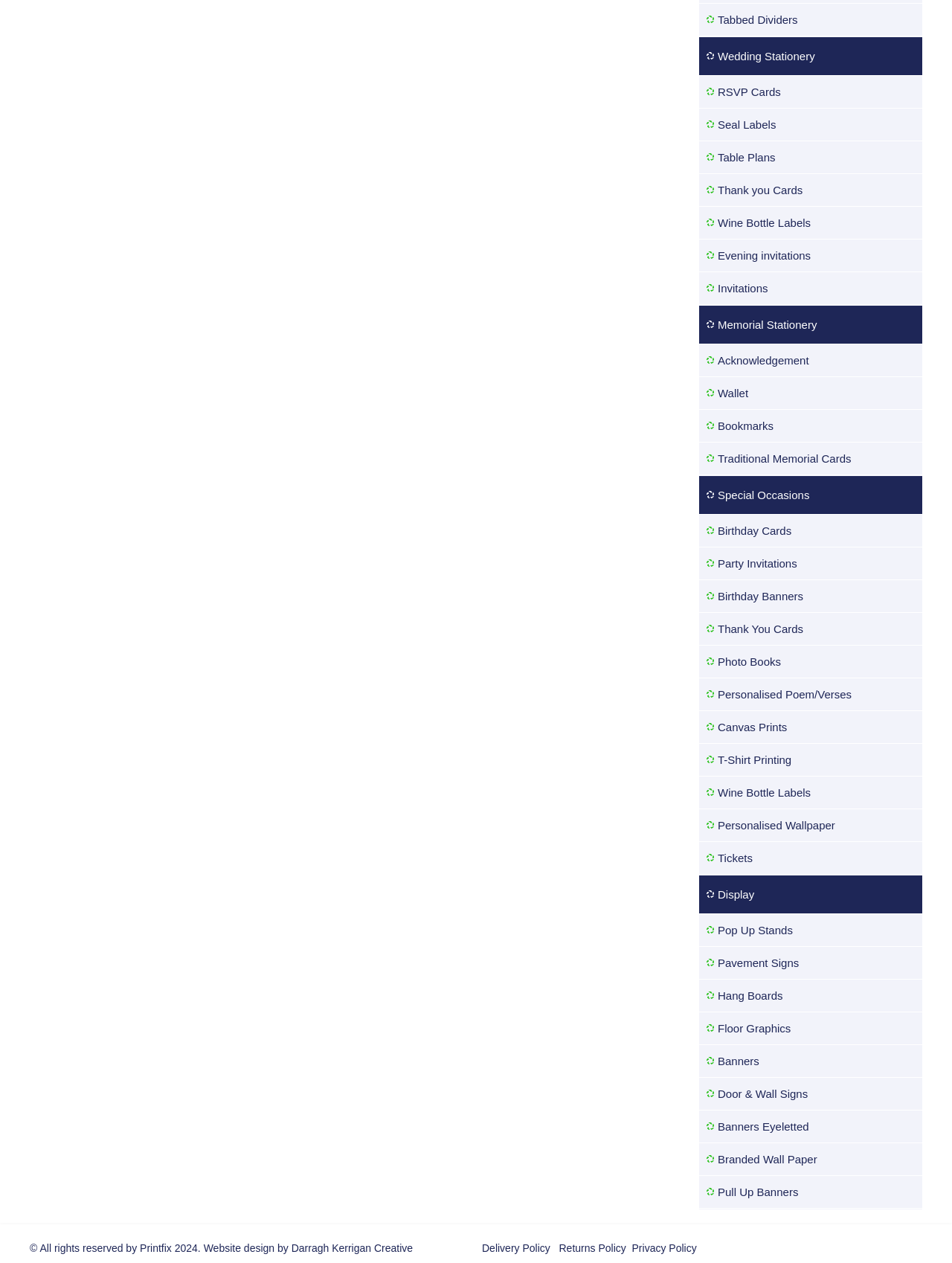What is the 'Personalised Poem/Verses' product used for?
Based on the content of the image, thoroughly explain and answer the question.

The 'Personalised Poem/Verses' product is likely used to create custom poems or verses for special occasions or events, allowing users to personalize their messages or gifts with unique and meaningful content.